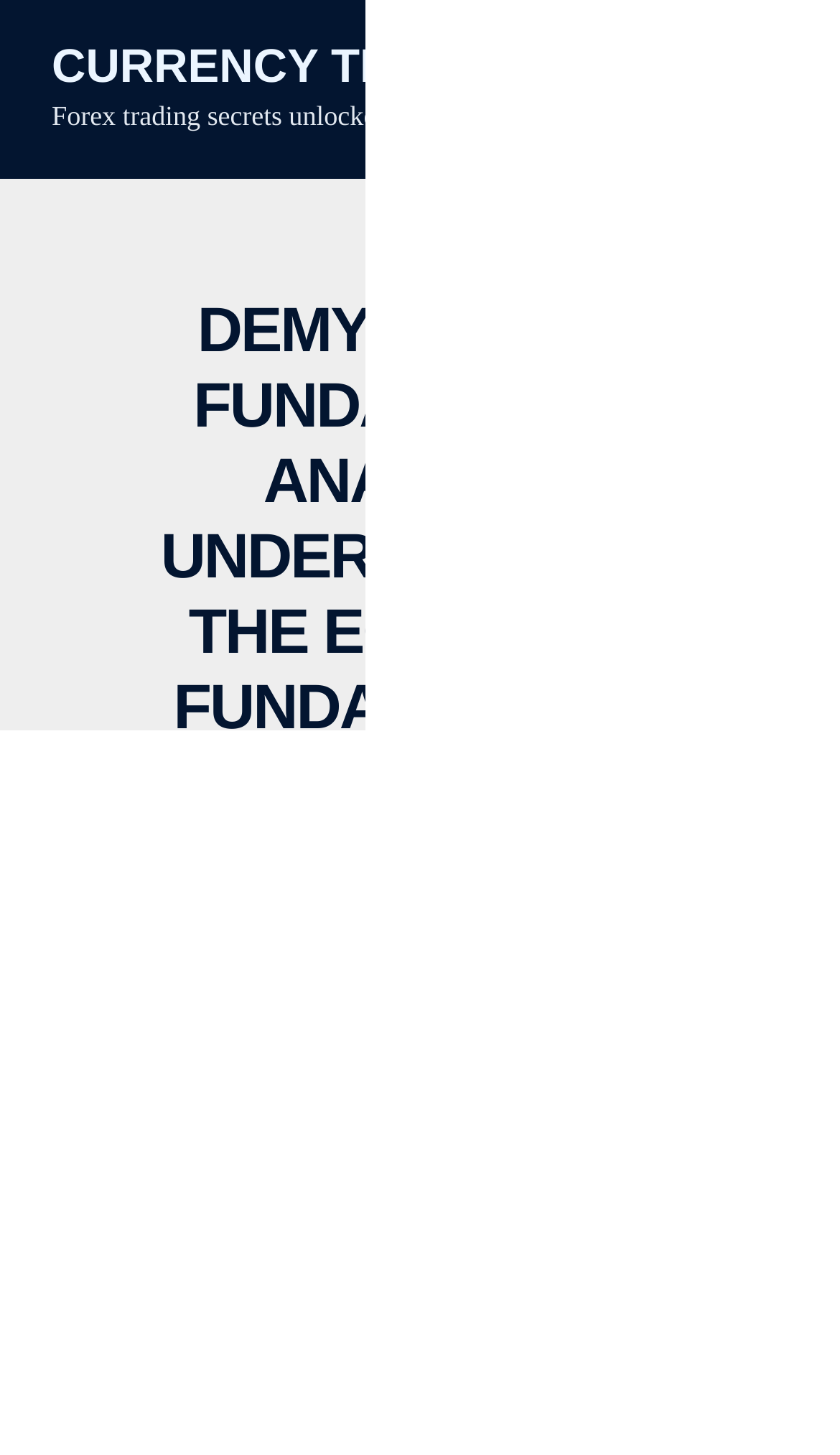Identify the bounding box coordinates for the UI element described as follows: Currency Trading. Use the format (top-left x, top-left y, bottom-right x, bottom-right y) and ensure all values are floating point numbers between 0 and 1.

[0.062, 0.027, 0.649, 0.064]